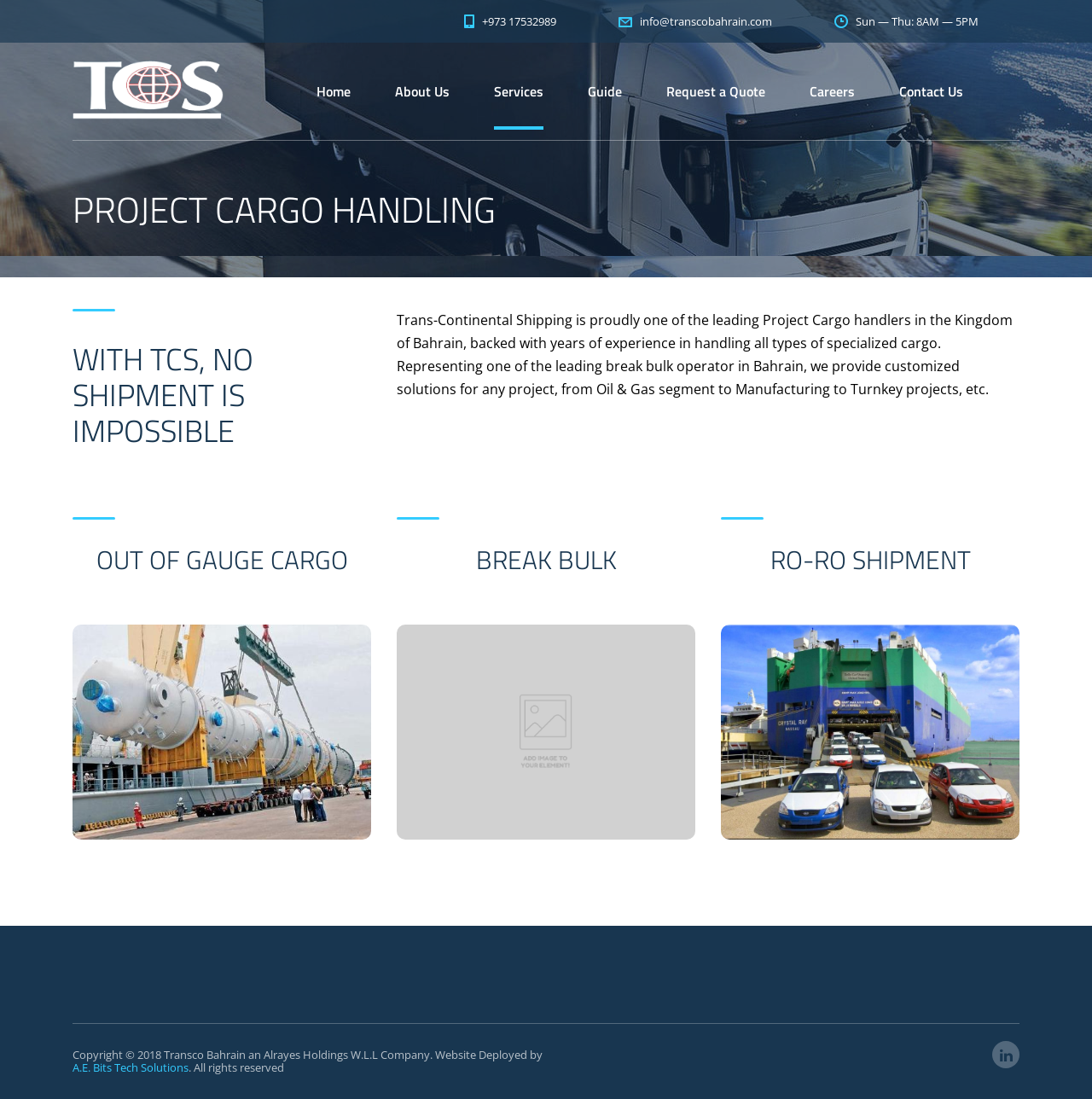Respond with a single word or phrase for the following question: 
What types of cargo does the company handle?

Oil & Gas, Manufacturing, Turnkey projects